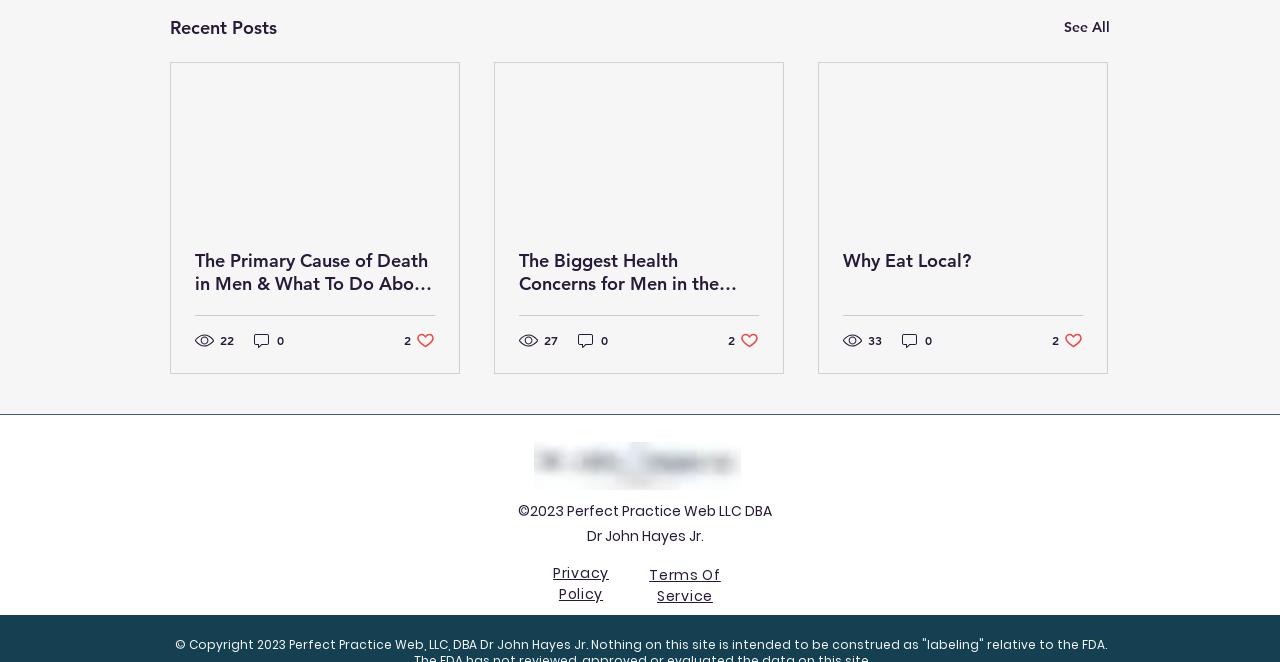Please answer the following question using a single word or phrase: 
What is the title of the first article?

The Primary Cause of Death in Men & What To Do About It